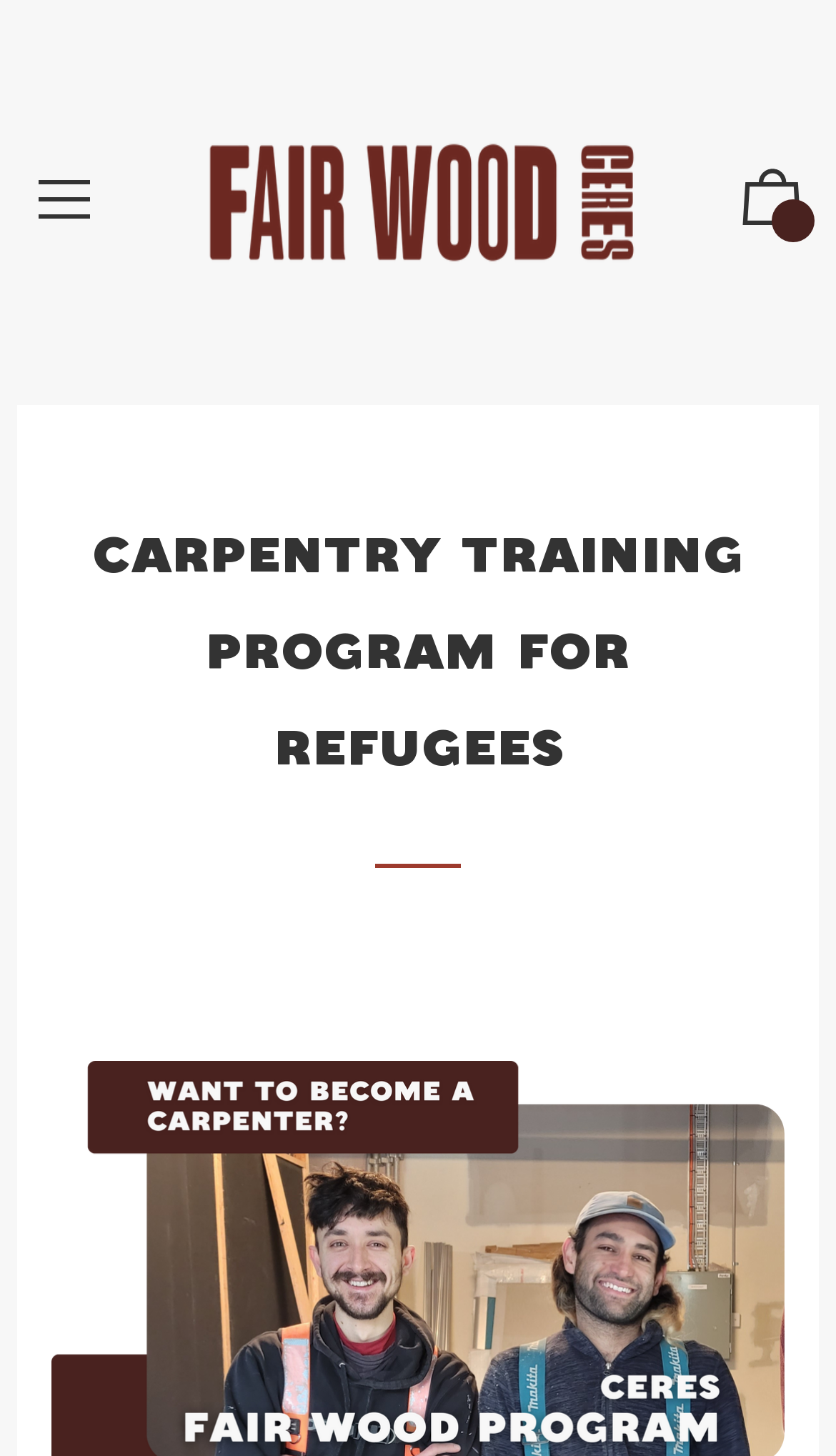What is the name of the organization?
Provide a detailed and well-explained answer to the question.

The name of the organization can be found in the link element with the text 'CERES Fair Wood' which is located at the top of the webpage, indicating that it is the title of the website.